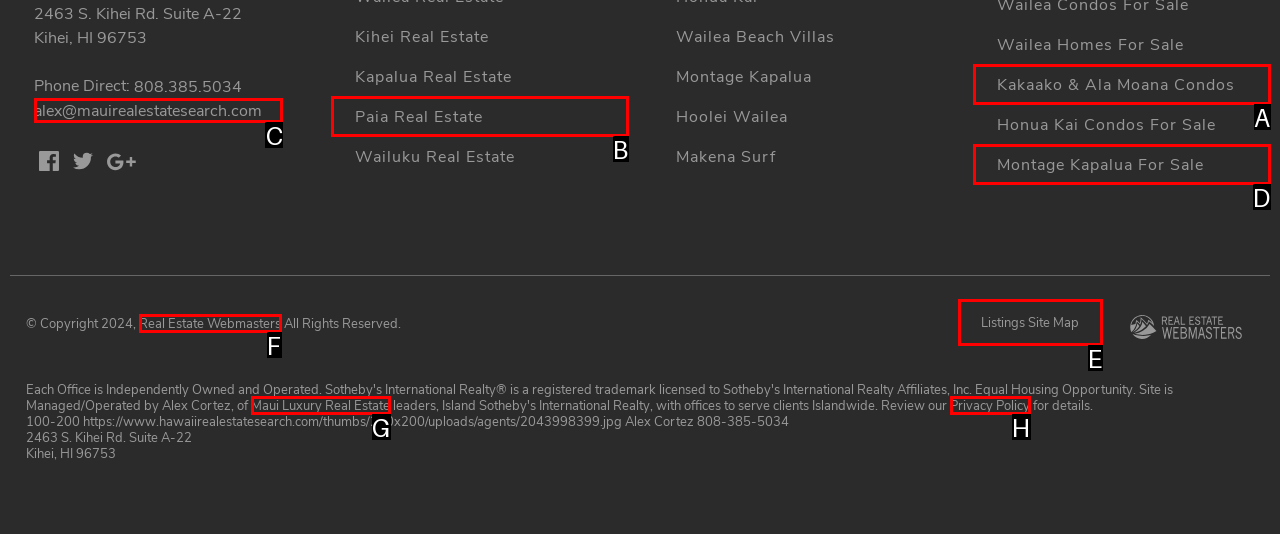Which option should be clicked to complete this task: Check the email address
Reply with the letter of the correct choice from the given choices.

C